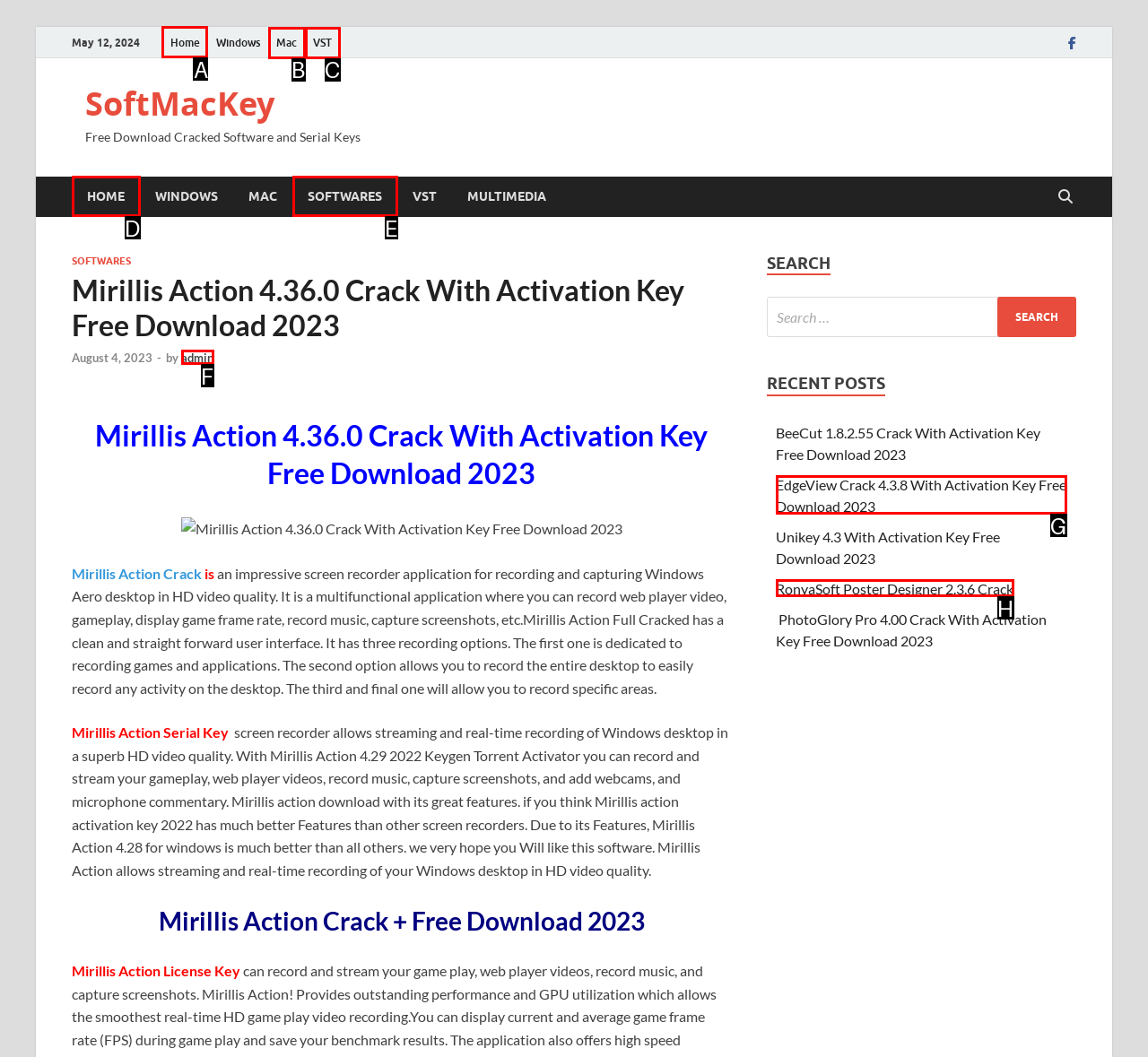Identify the HTML element that should be clicked to accomplish the task: Click on the 'Home' link
Provide the option's letter from the given choices.

A